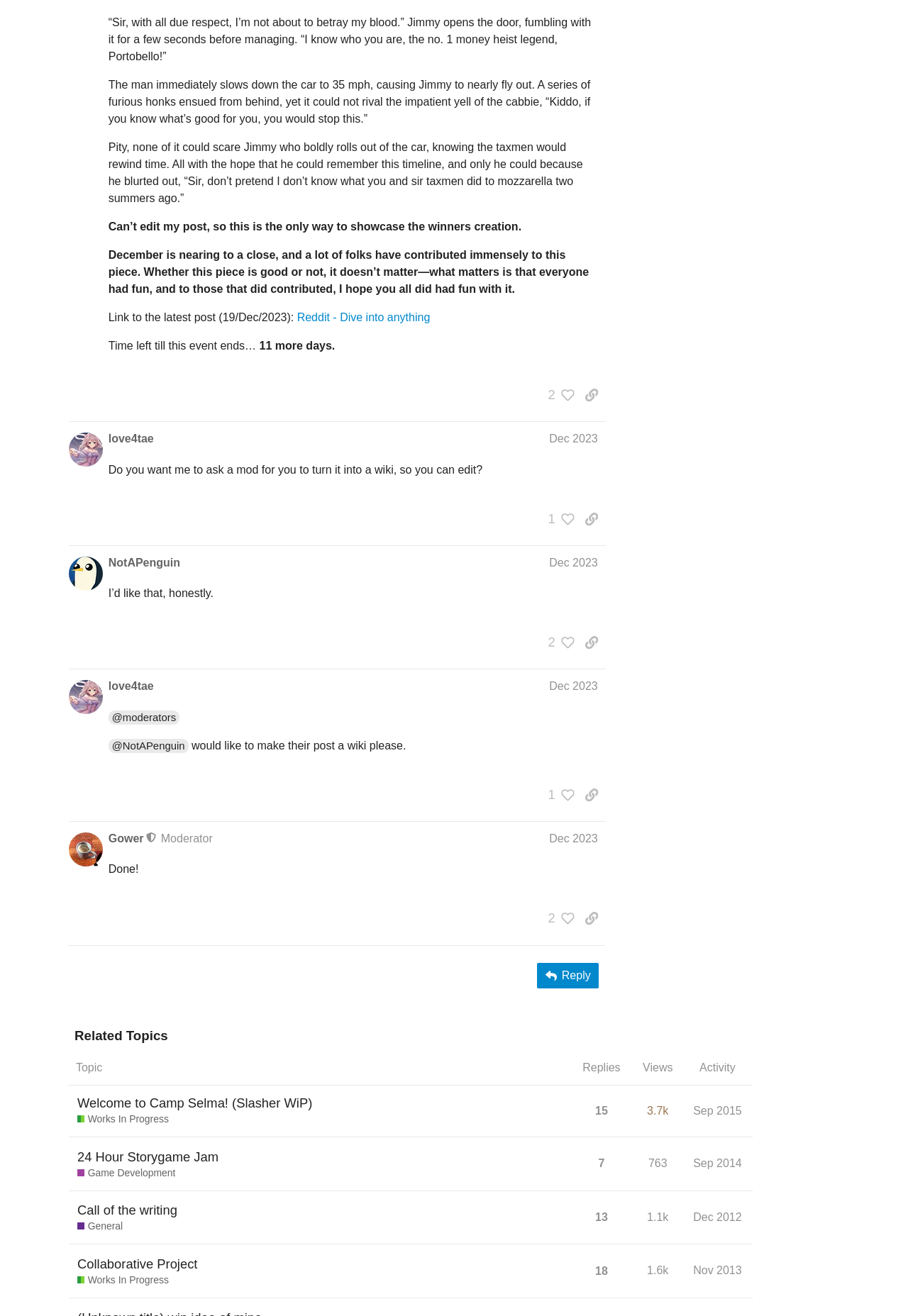Find the bounding box of the UI element described as: "Sep 2014". The bounding box coordinates should be given as four float values between 0 and 1, i.e., [left, top, right, bottom].

[0.76, 0.871, 0.821, 0.897]